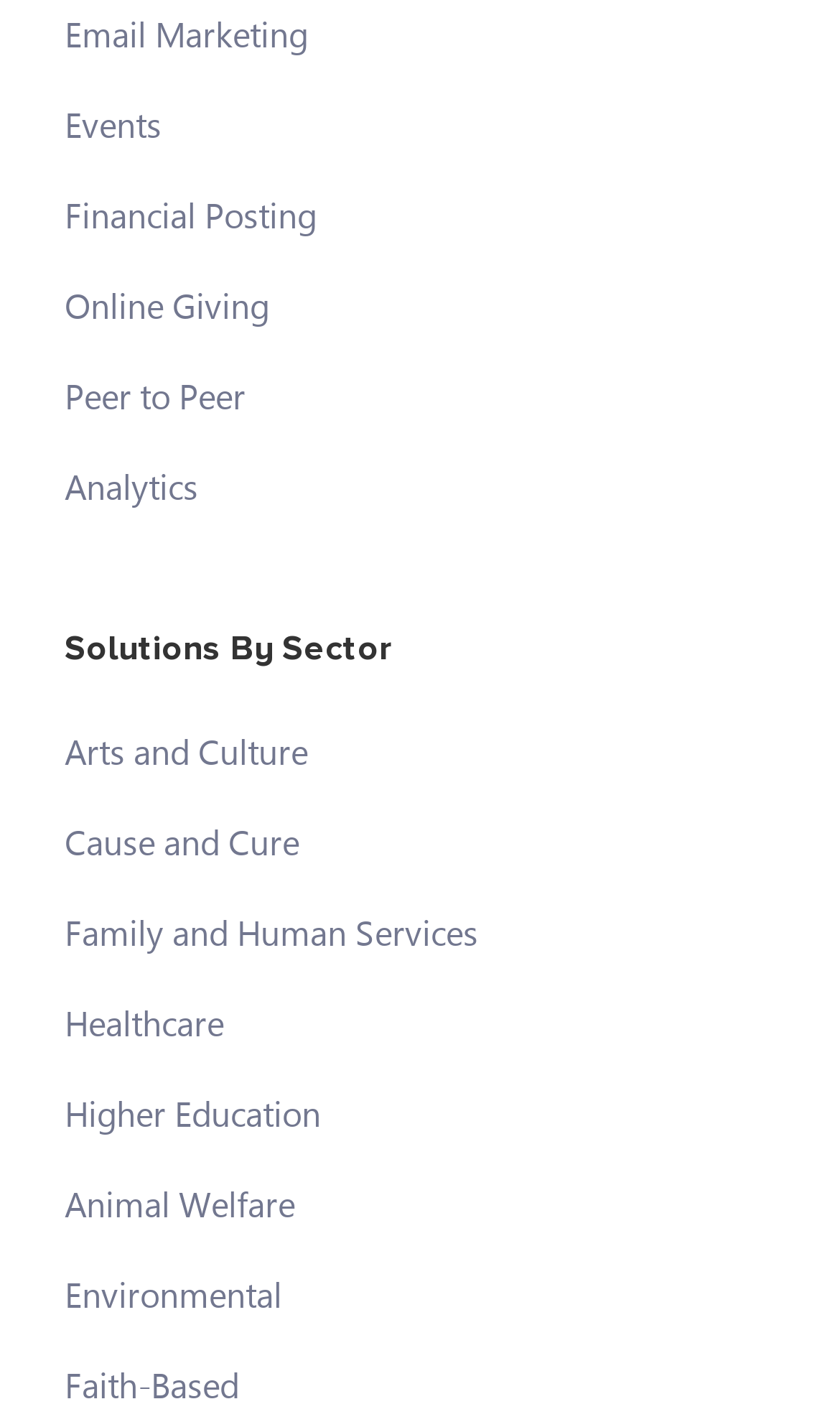What is the last link in the top navigation menu?
Look at the webpage screenshot and answer the question with a detailed explanation.

I looked at the links in the top navigation menu and found that the last link is 'Analytics'.